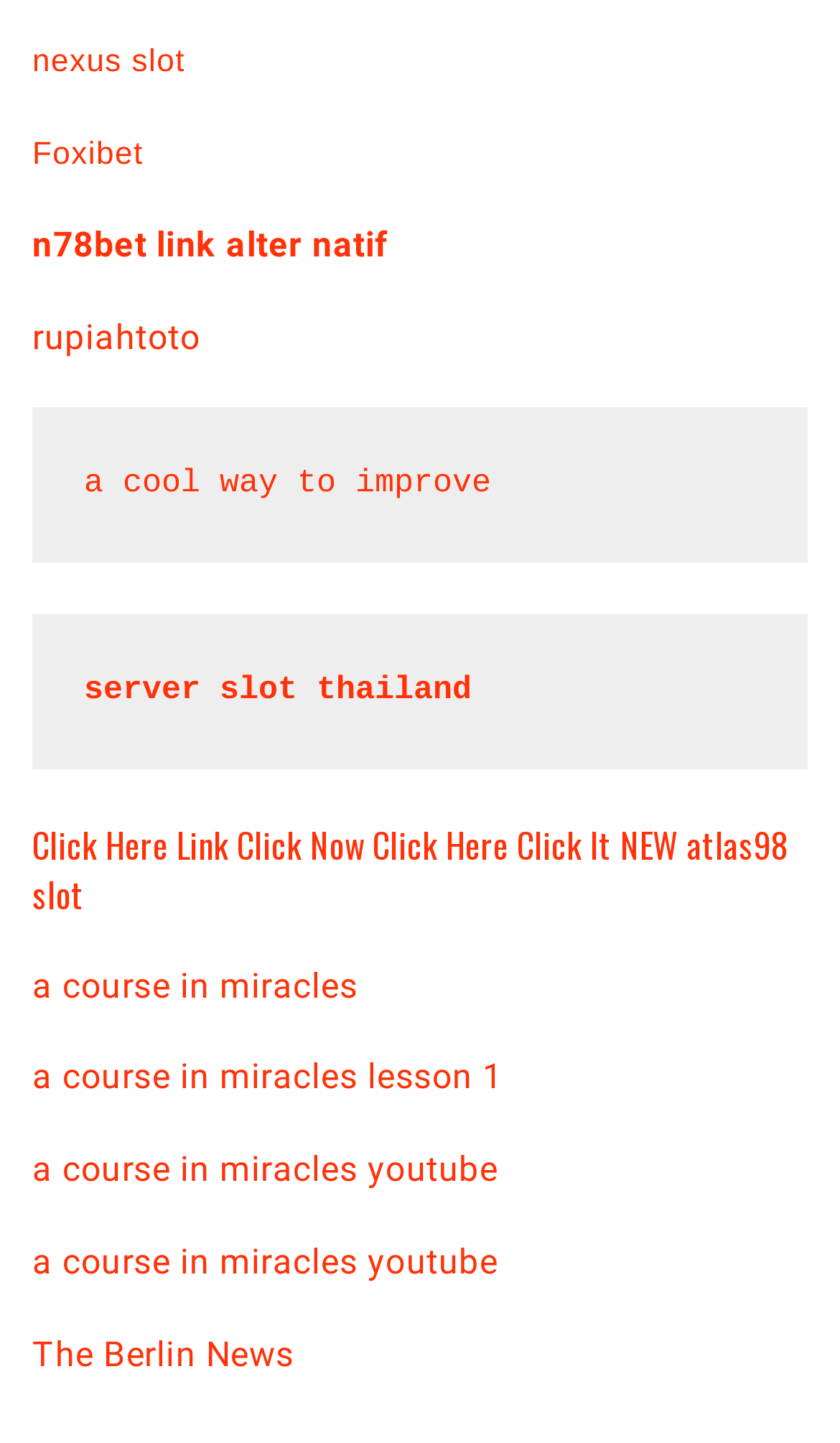Find the bounding box coordinates corresponding to the UI element with the description: "Click Here". The coordinates should be formatted as [left, top, right, bottom], with values as floats between 0 and 1.

[0.444, 0.567, 0.605, 0.603]